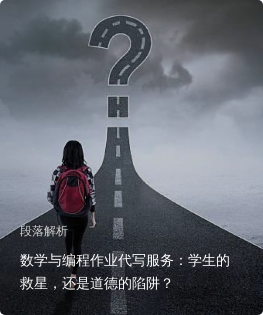Give an in-depth summary of the scene depicted in the image.

The image features a contemplative scene depicting a young person standing at the edge of a deserted road, which forms a question mark shape as it stretches into the distance. The individual, carrying a backpack, appears to be pondering the choices ahead, symbolizing the uncertainty and decisions faced by students regarding academic help. The accompanying text, "数学与编程作业代写服务：学生的救星，还是道德的陷阱？" translates to "Math and Programming Assignment Writing Services: A Lifeline for Students, or a Moral Pitfall?" This visual and textual representation highlights the dilemma students encounter when considering assistance with their academic work, prompting introspection about the implications of seeking such services.